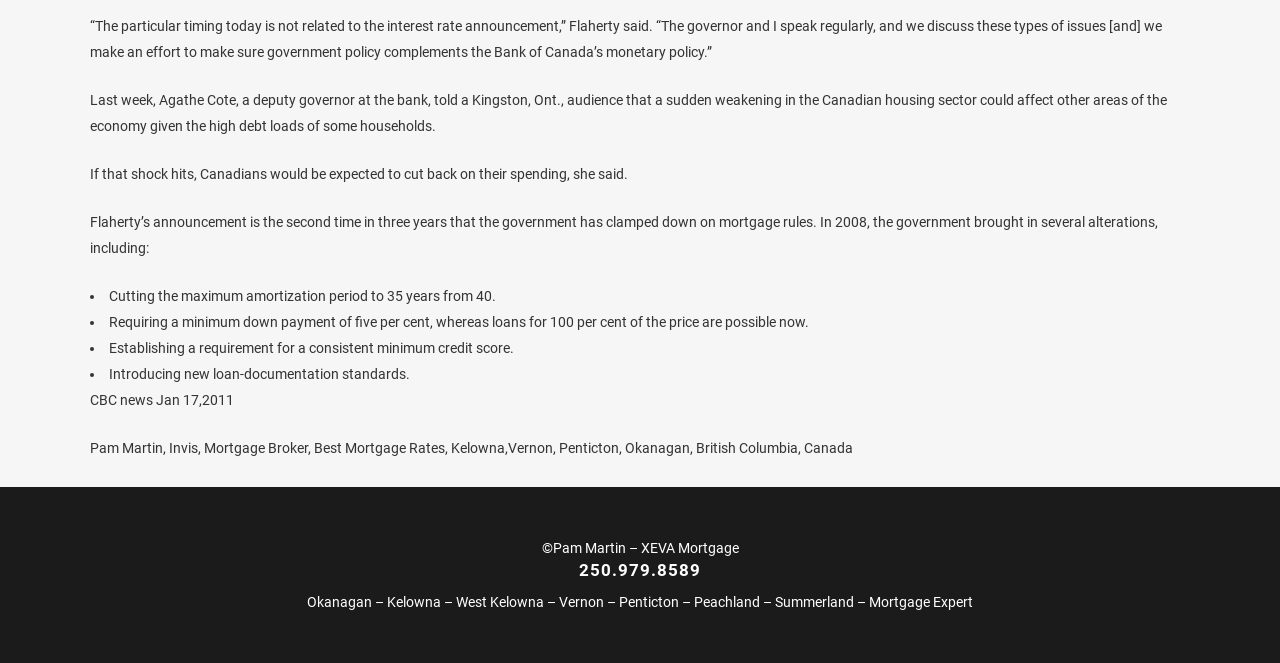Use a single word or phrase to answer the question:
Who spoke about the Canadian housing sector?

Agathe Cote